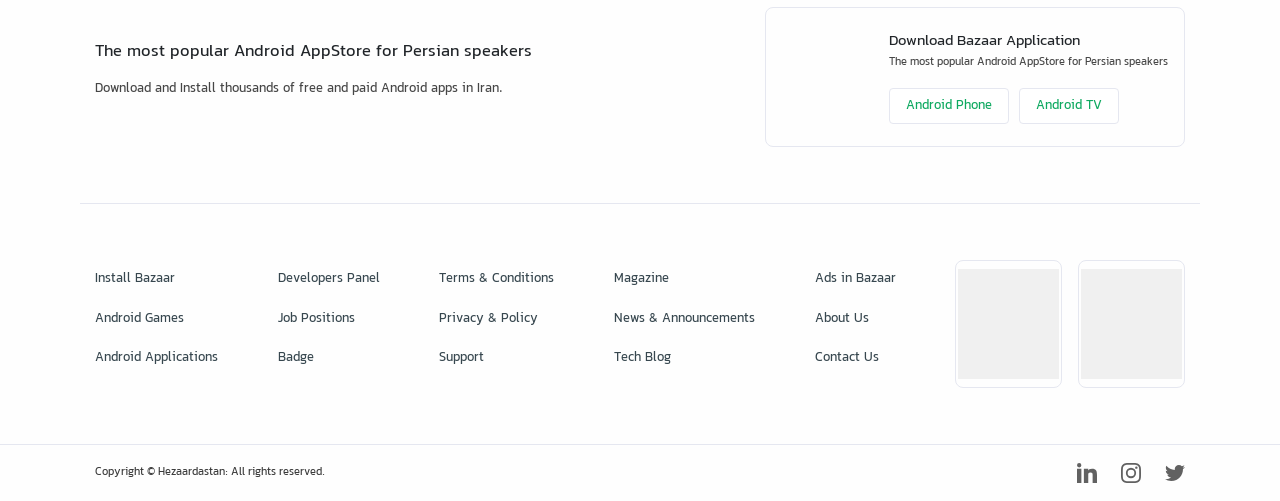Answer the following inquiry with a single word or phrase:
What is the name of the developers' platform on this website?

Developers Panel